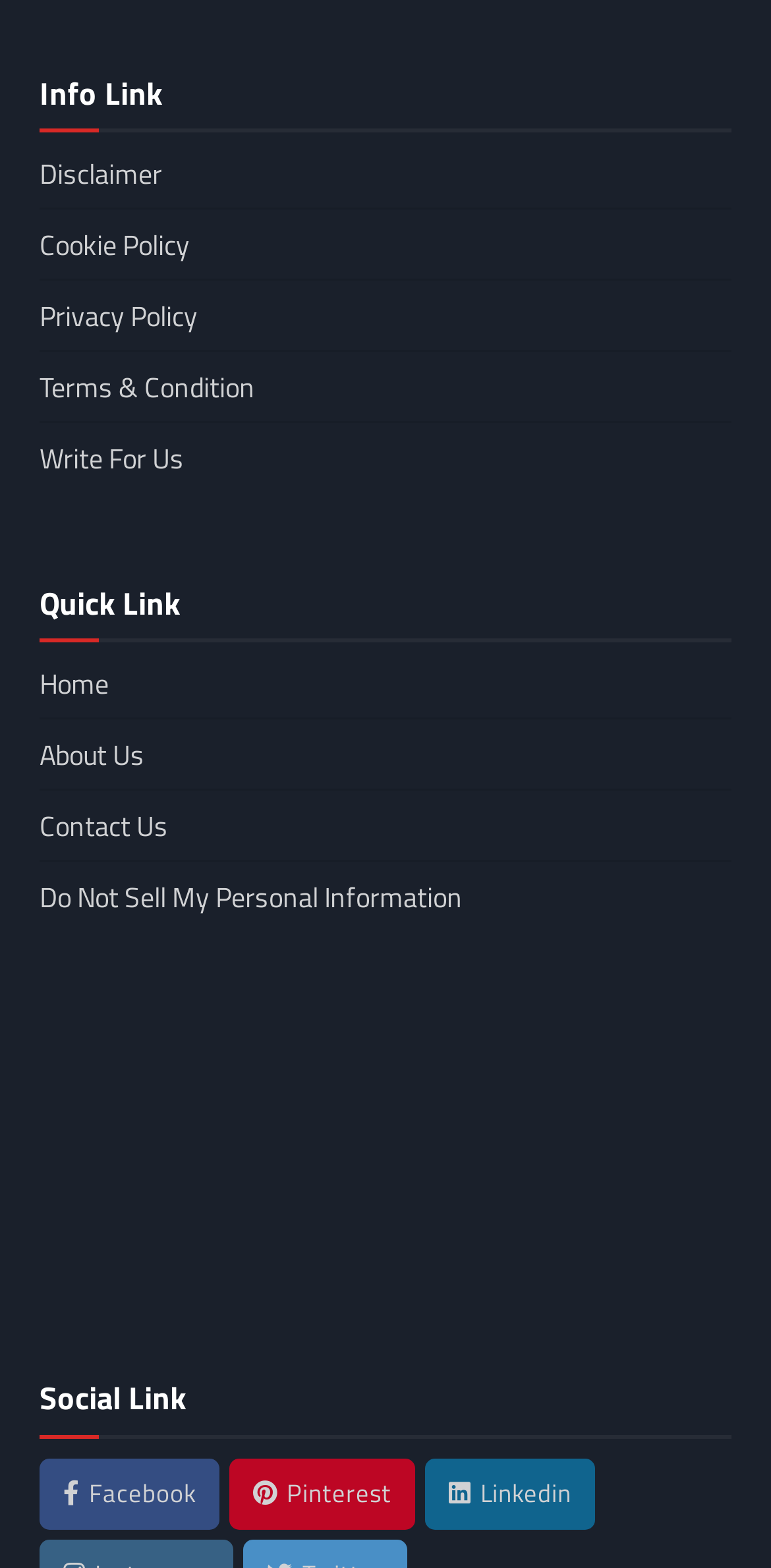Find the bounding box coordinates of the element you need to click on to perform this action: 'Check the DMCA.com Protection Status'. The coordinates should be represented by four float values between 0 and 1, in the format [left, top, right, bottom].

[0.051, 0.782, 0.821, 0.812]